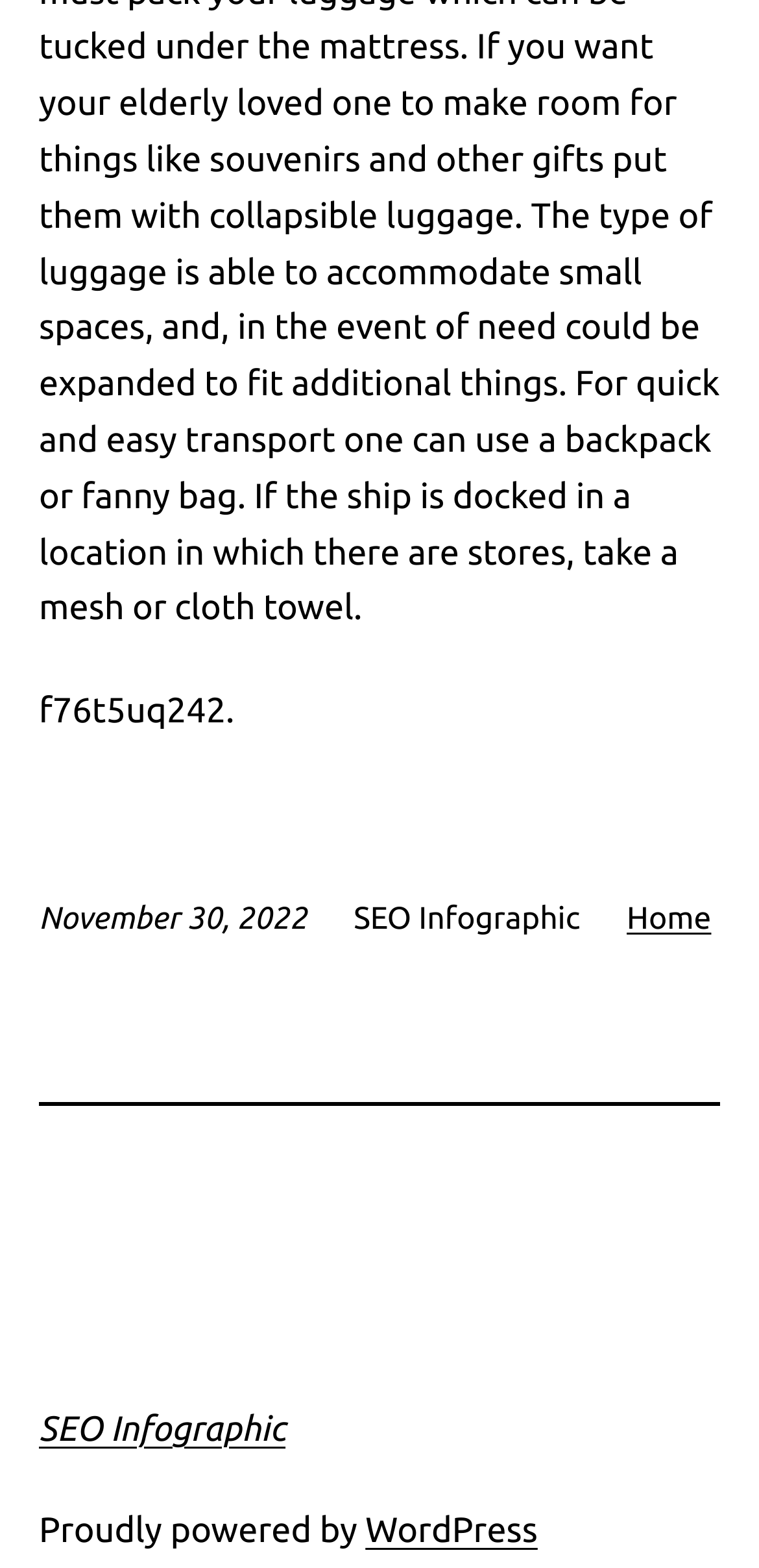Locate and provide the bounding box coordinates for the HTML element that matches this description: "WordPress".

[0.481, 0.964, 0.708, 0.989]